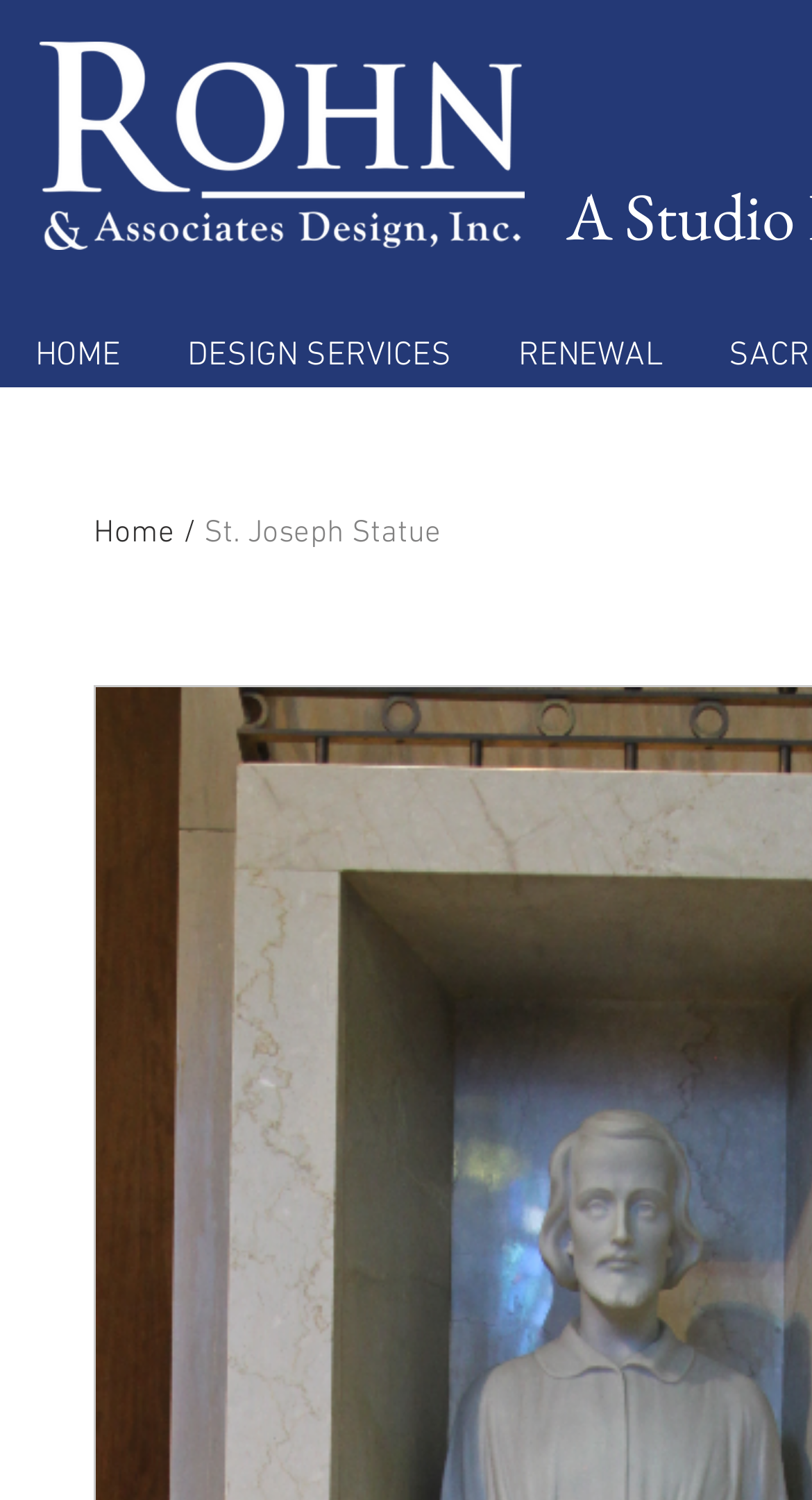Please provide a one-word or phrase answer to the question: 
What is the color of the background?

White